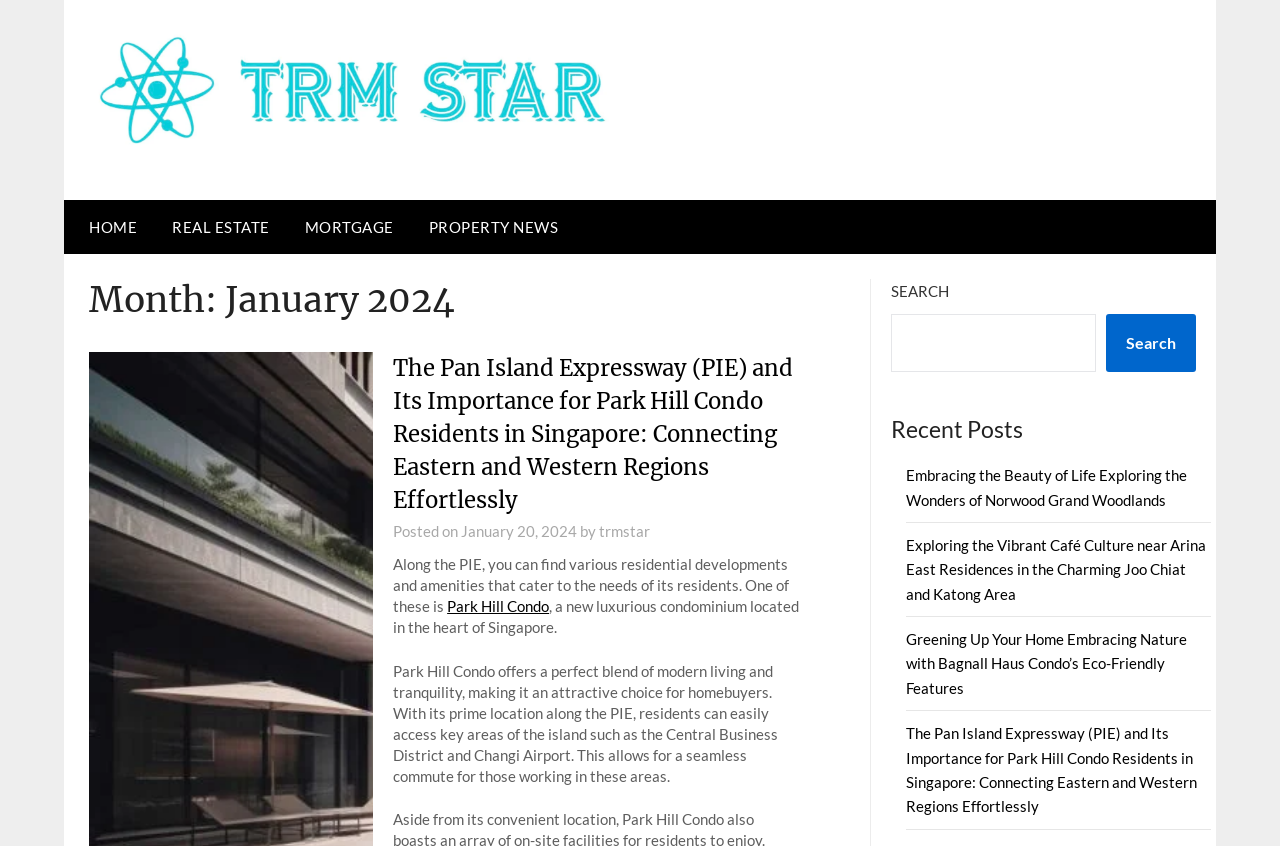Determine the heading of the webpage and extract its text content.

Month: January 2024